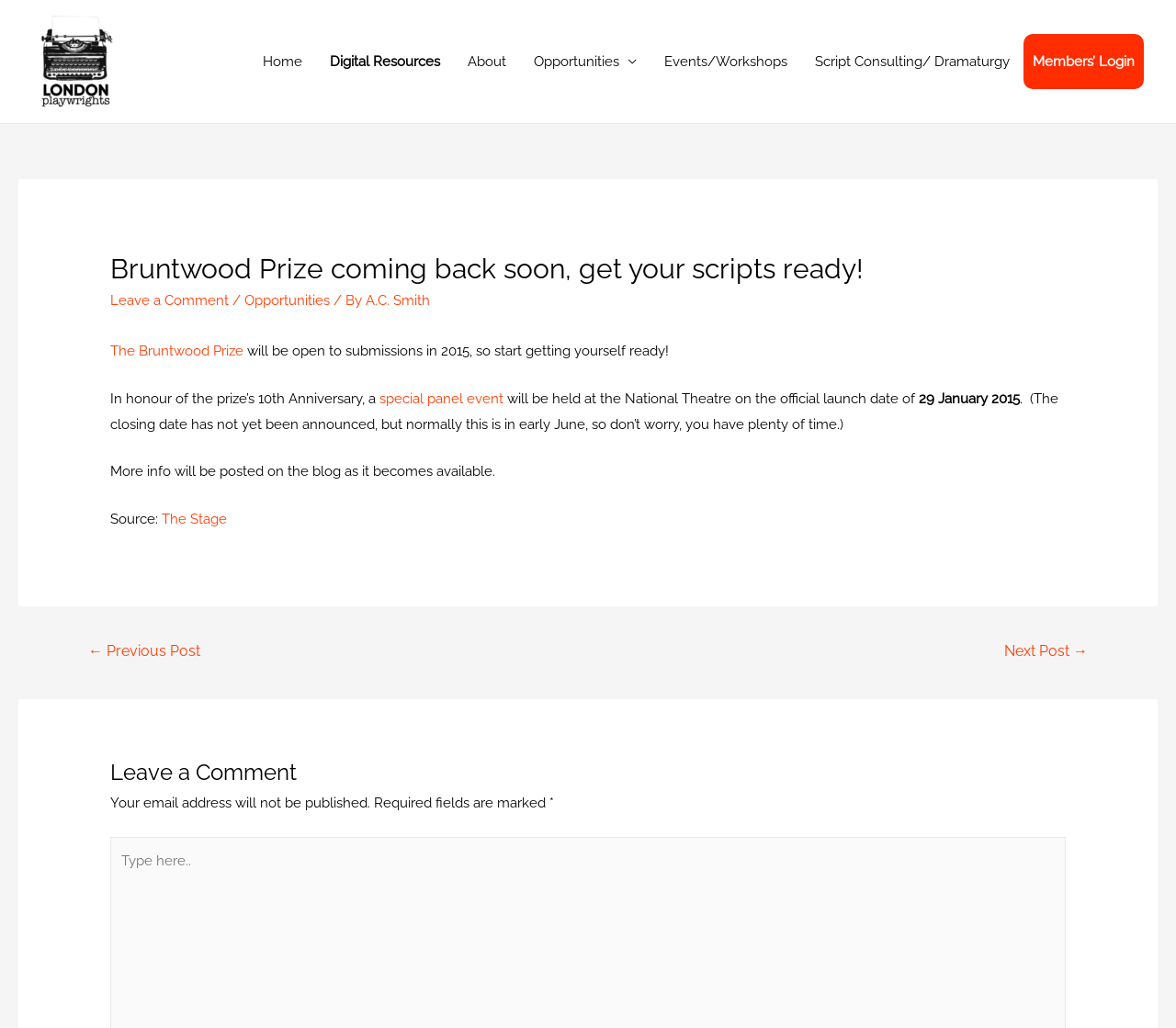Please identify the bounding box coordinates of the element I should click to complete this instruction: 'Visit the Digital Resources page'. The coordinates should be given as four float numbers between 0 and 1, like this: [left, top, right, bottom].

[0.269, 0.033, 0.386, 0.087]